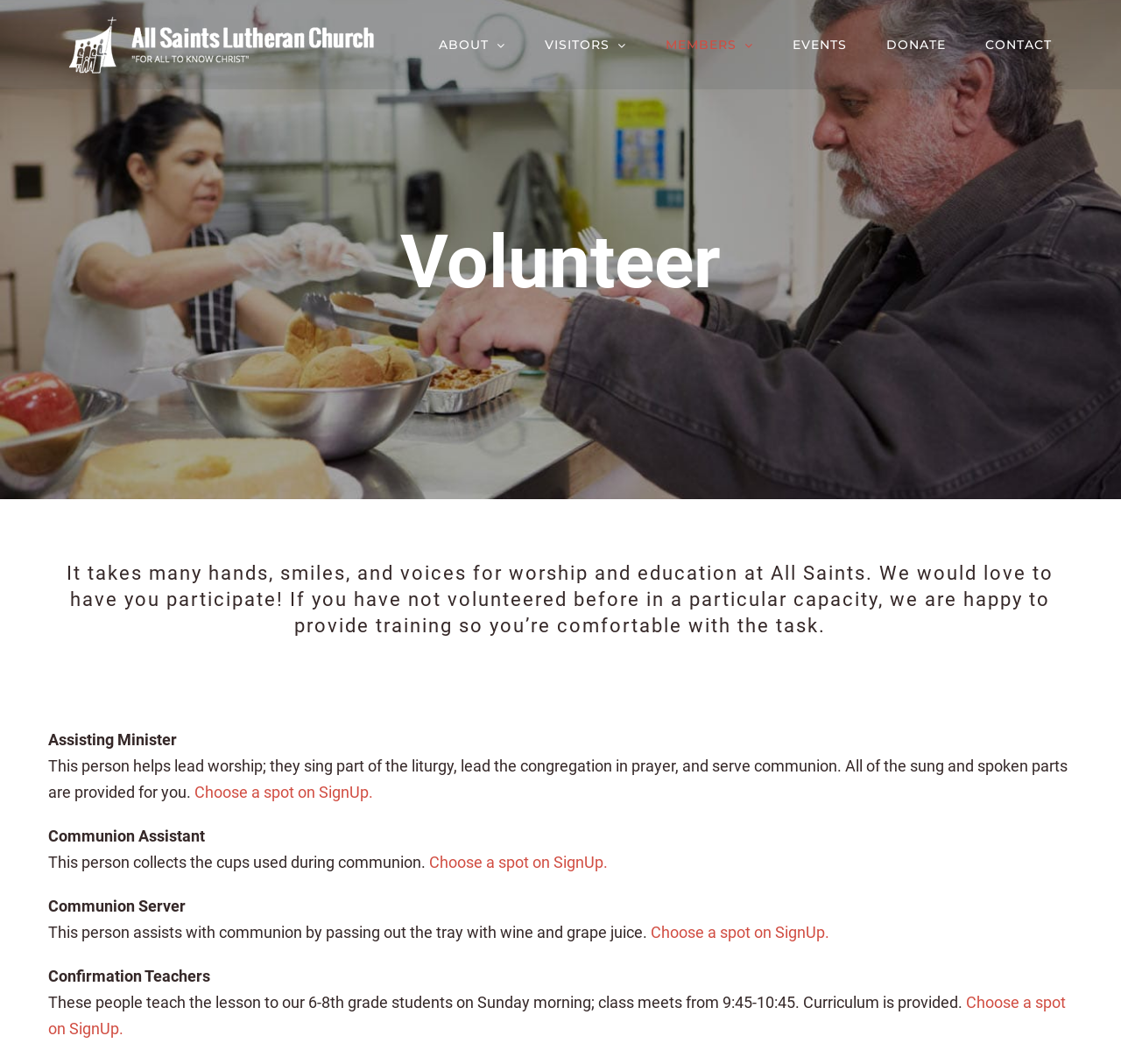Explain the webpage's layout and main content in detail.

The webpage is about volunteering opportunities at All Saints Church Lutheran Church in Palatine, IN. At the top left corner, there is a logo of the church. Next to the logo, there is a main menu with links to different sections of the website, including "ABOUT", "VISITORS", "MEMBERS", "EVENTS", "DONATE", and "CONTACT".

Below the menu, there is a heading that reads "Volunteer" in a prominent font. Underneath the heading, there is a paragraph of text that explains the importance of volunteering at the church and invites readers to participate.

The rest of the page is dedicated to listing various volunteer opportunities, including Assisting Minister, Communion Assistant, Communion Server, and Confirmation Teachers. Each opportunity has a brief description of the role and a link to sign up. The descriptions are arranged in a vertical column, with each role listed below the previous one. The links to sign up are placed at the end of each description.

Overall, the webpage is well-organized and easy to navigate, with clear headings and concise descriptions of the volunteer opportunities.